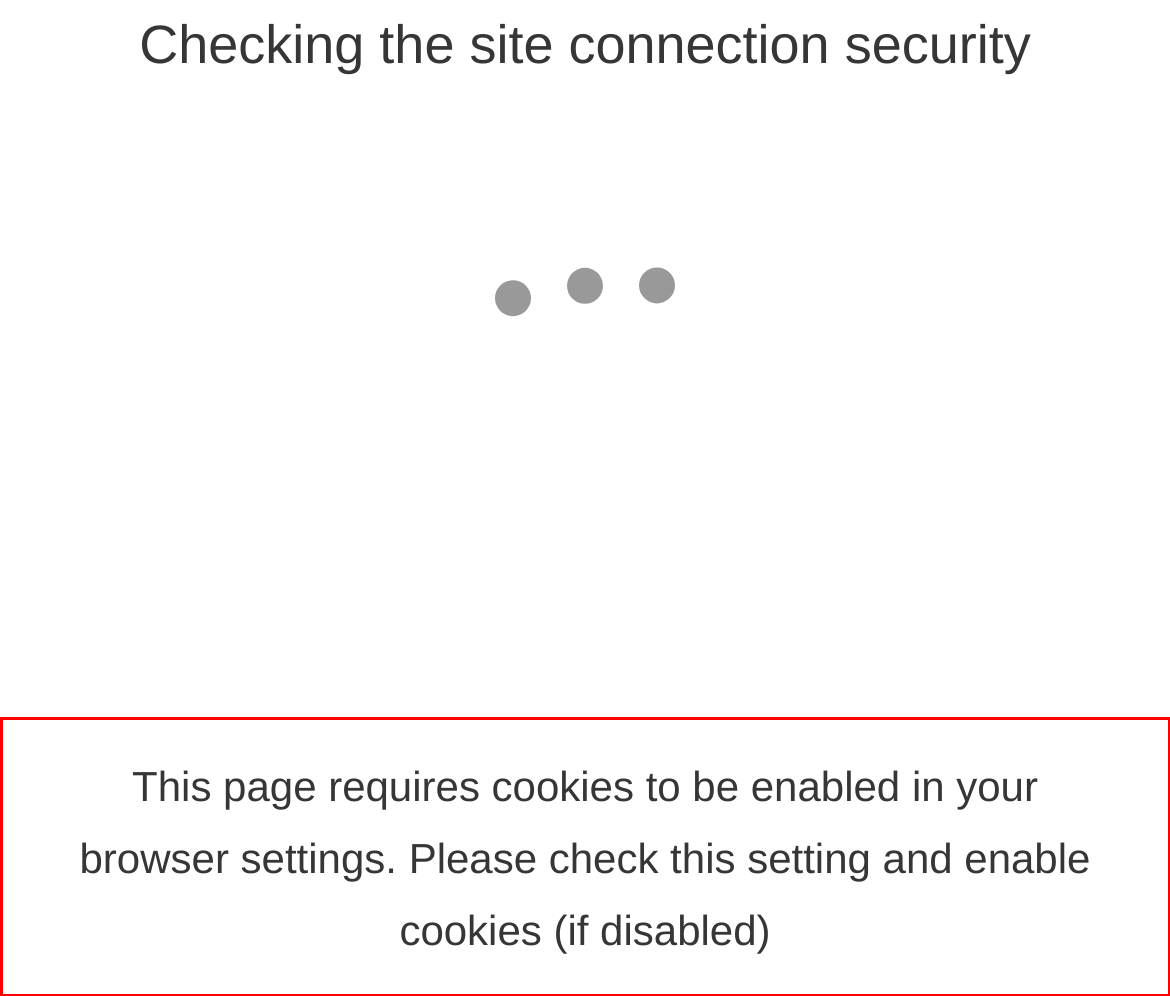Analyze the screenshot of the webpage and extract the text from the UI element that is inside the red bounding box.

This page requires cookies to be enabled in your browser settings. Please check this setting and enable cookies (if disabled)